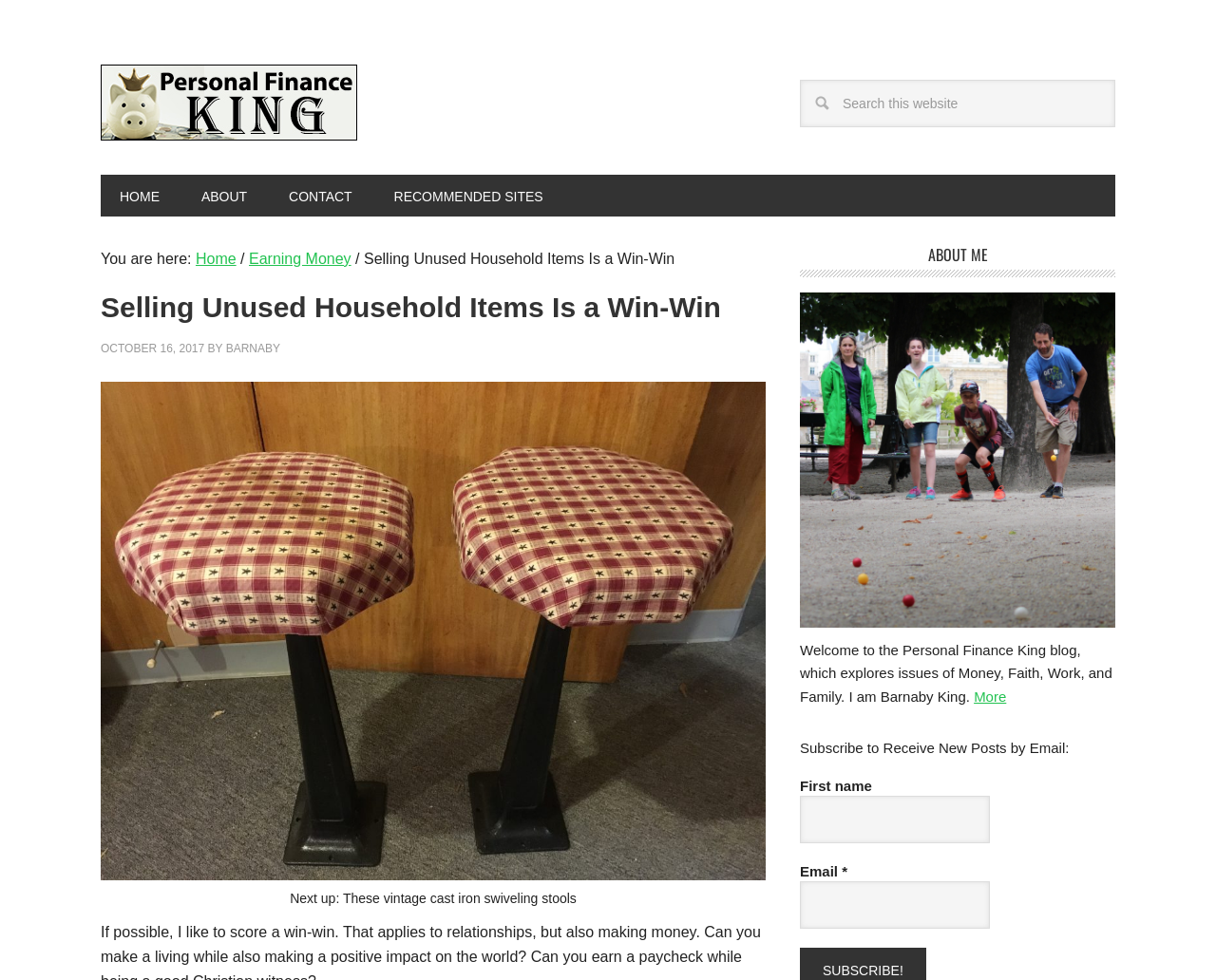Create a detailed description of the webpage's content and layout.

The webpage is about the Personal Finance King blog, which focuses on issues of money, faith, work, and family. At the top, there is a navigation menu with links to "HOME", "ABOUT", "CONTACT", and "RECOMMENDED SITES". Below the navigation menu, there is a breadcrumb trail showing the current page's location, with links to "Home" and "Earning Money".

The main content of the page is an article titled "Selling Unused Household Items Is a Win-Win", which is dated October 16, 2017, and written by Barnaby. The article has a figure with a caption describing vintage cast iron swiveling stools.

To the right of the article, there is a section about the author, Barnaby King, with a heading "ABOUT ME" and an image. Below the image, there is a brief introduction to the blog and a link to read more. Further down, there is a subscription form where visitors can enter their first name and email address to receive new posts by email. The form has a "SUBSCRIBE!" button at the bottom.

At the very top of the page, there is a search bar with a "Search" button, and a link to the blog's main page, "PERSONAL FINANCE KING".